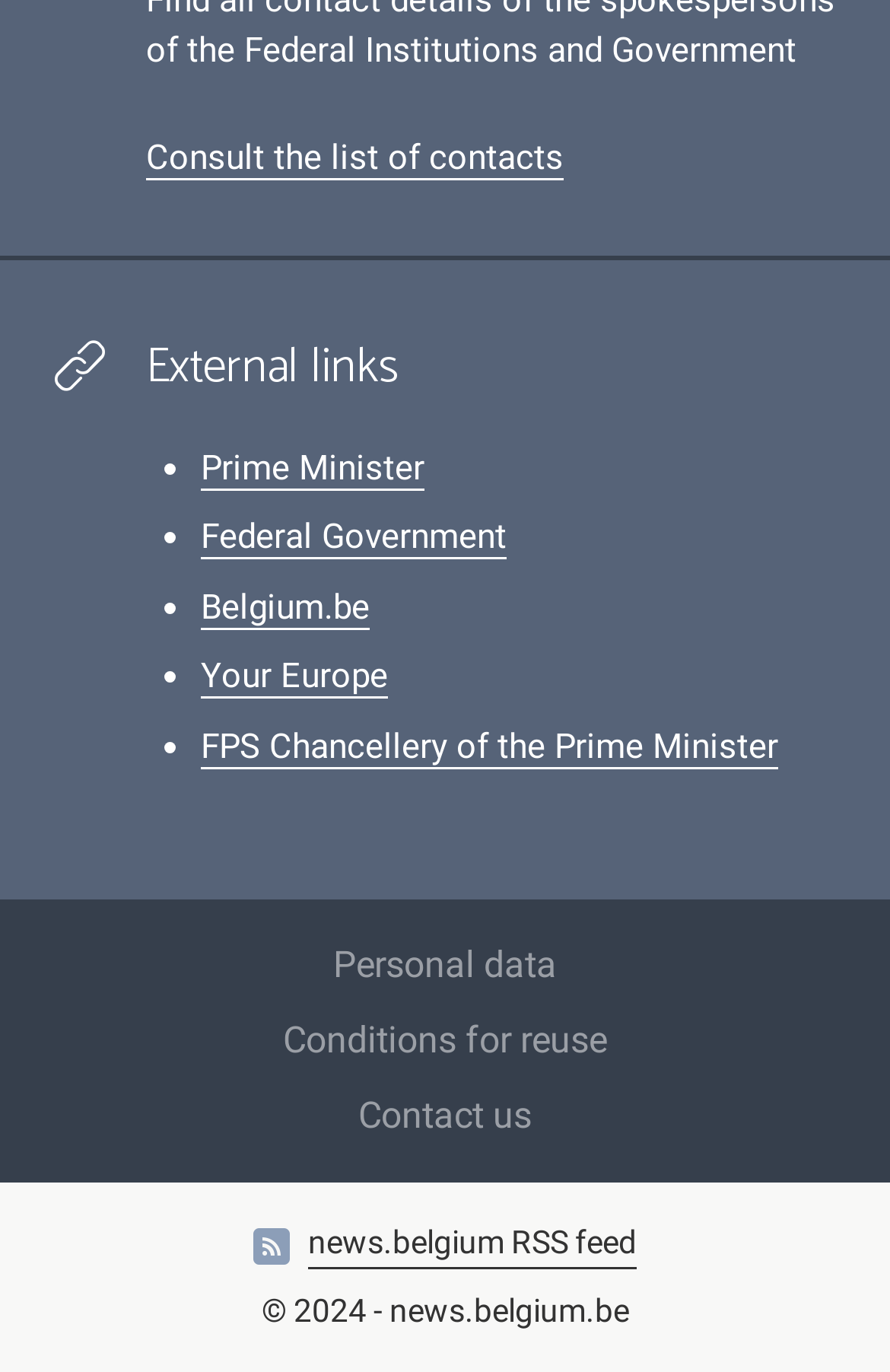Locate the bounding box coordinates of the element that should be clicked to execute the following instruction: "View Contact information".

None